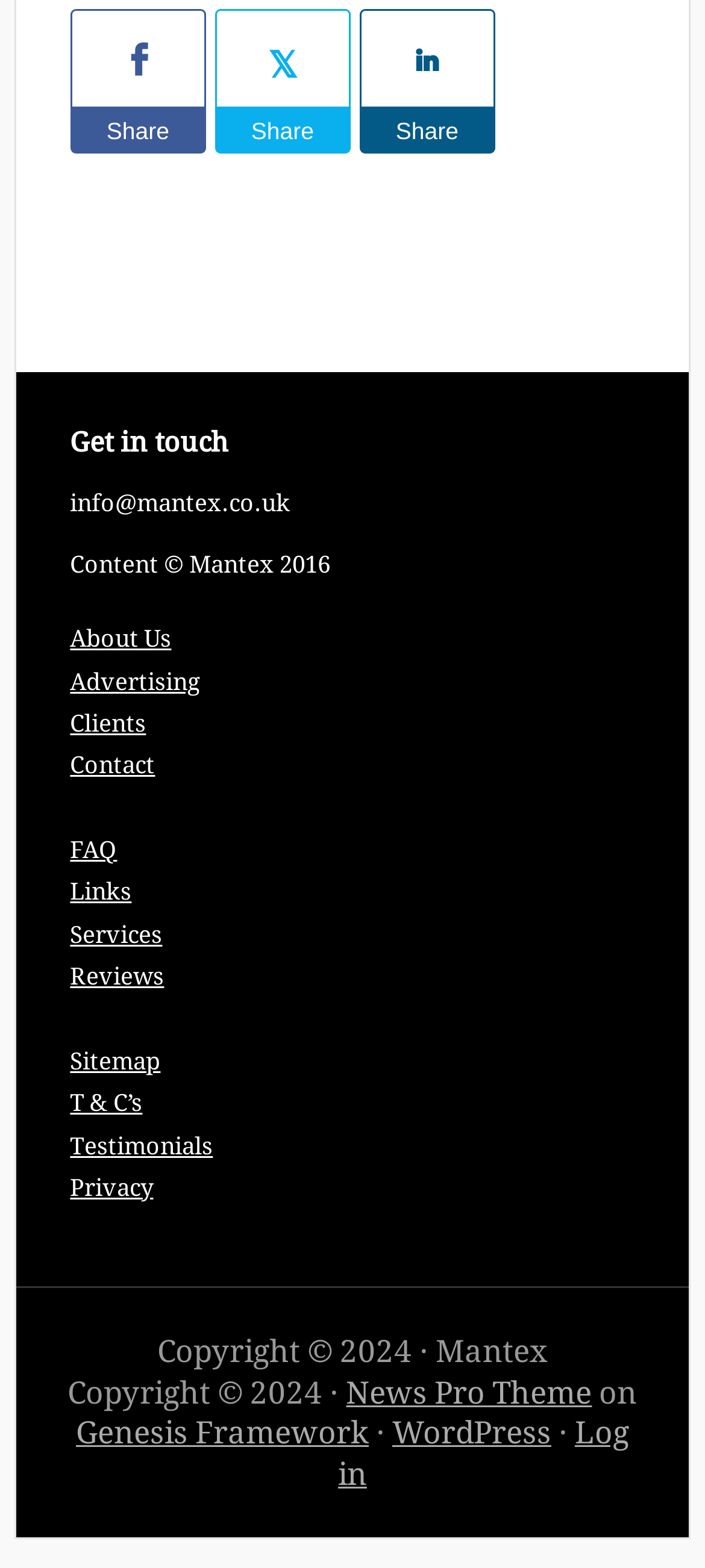Determine the bounding box coordinates of the region to click in order to accomplish the following instruction: "View testimonials". Provide the coordinates as four float numbers between 0 and 1, specifically [left, top, right, bottom].

[0.099, 0.722, 0.302, 0.739]